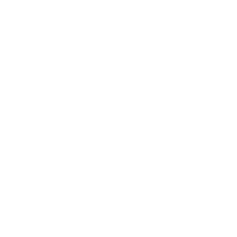What is the theme of the design?
Look at the webpage screenshot and answer the question with a detailed explanation.

The caption states that the design 'likely reflects a modern and dynamic aesthetic', which suggests that the theme of the design is modern and dynamic, aligning with the message of expanding reach and engagement in digital marketing.